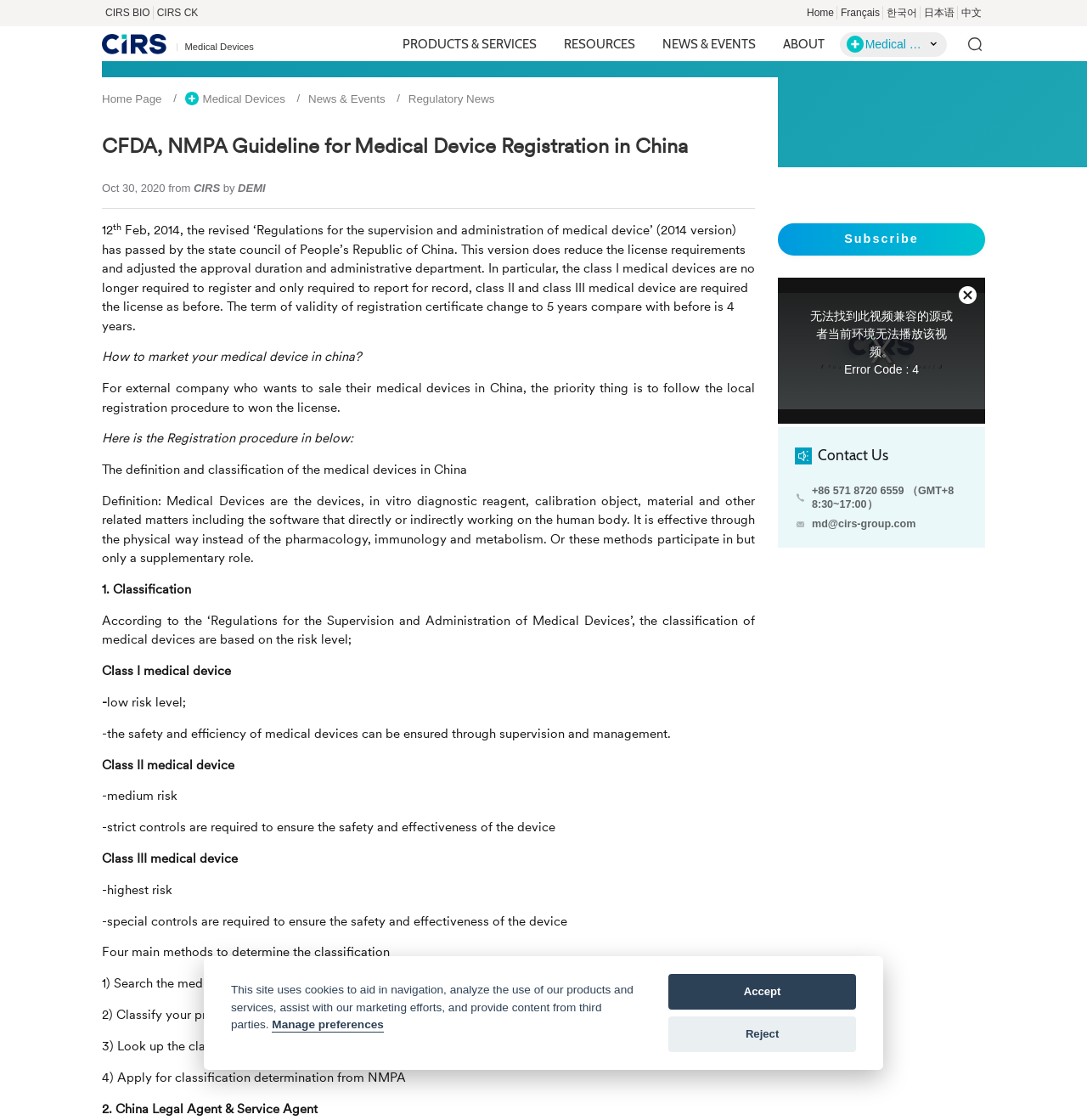Respond concisely with one word or phrase to the following query:
What is the classification of medical devices based on?

risk level